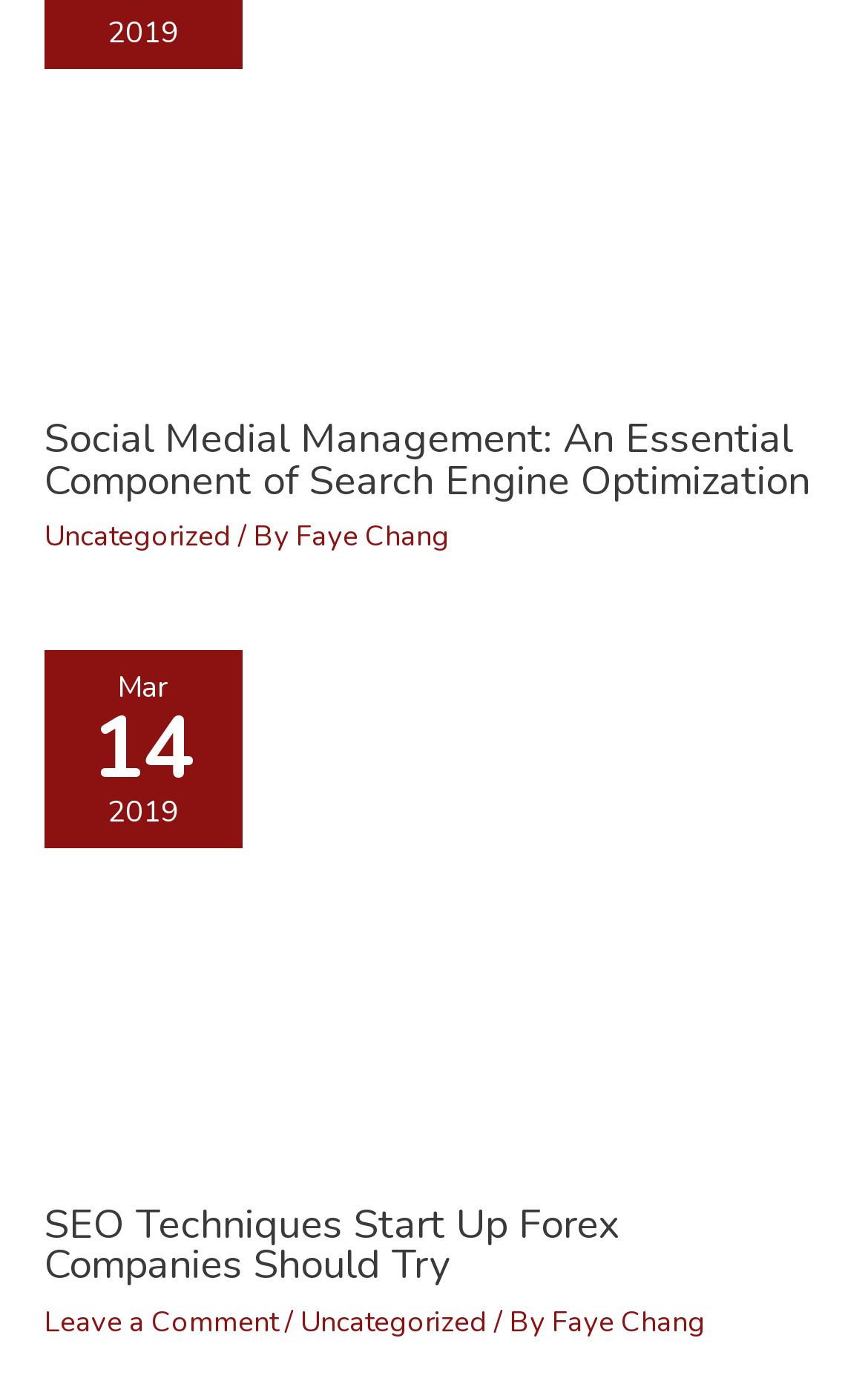Highlight the bounding box of the UI element that corresponds to this description: "Leave a Comment".

[0.051, 0.941, 0.321, 0.97]